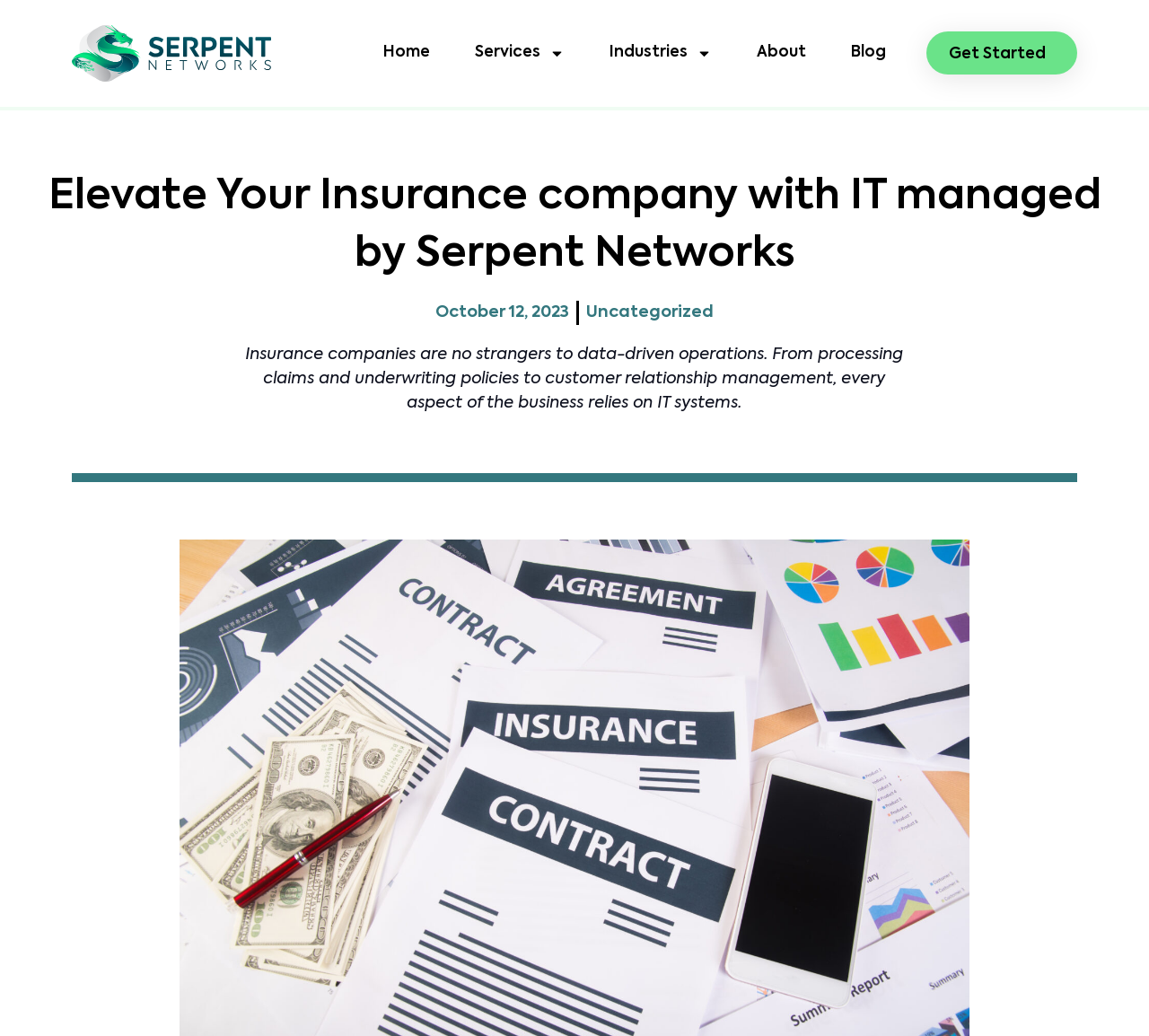Create a detailed summary of all the visual and textual information on the webpage.

The webpage is about Serpent Networks, an IT management company that specializes in serving insurance companies. At the top left of the page, there is a link to the company's homepage. To the right of the homepage link, there are several links to different sections of the website, including "Services", "Industries", "About", and "Blog". Each of these links has an accompanying icon, represented by small images. 

Below the navigation links, there is a large heading that reads "Elevate Your Insurance company with IT managed by Serpent Networks". This heading spans almost the entire width of the page. 

Further down, there is a section that appears to be a blog post or news article. The date "October 12, 2023" is displayed, followed by a link to the category "Uncategorized". Below this, there is a paragraph of text that discusses the importance of IT systems in the insurance industry. 

At the top right of the page, there is a prominent call-to-action link that reads "Get Started".